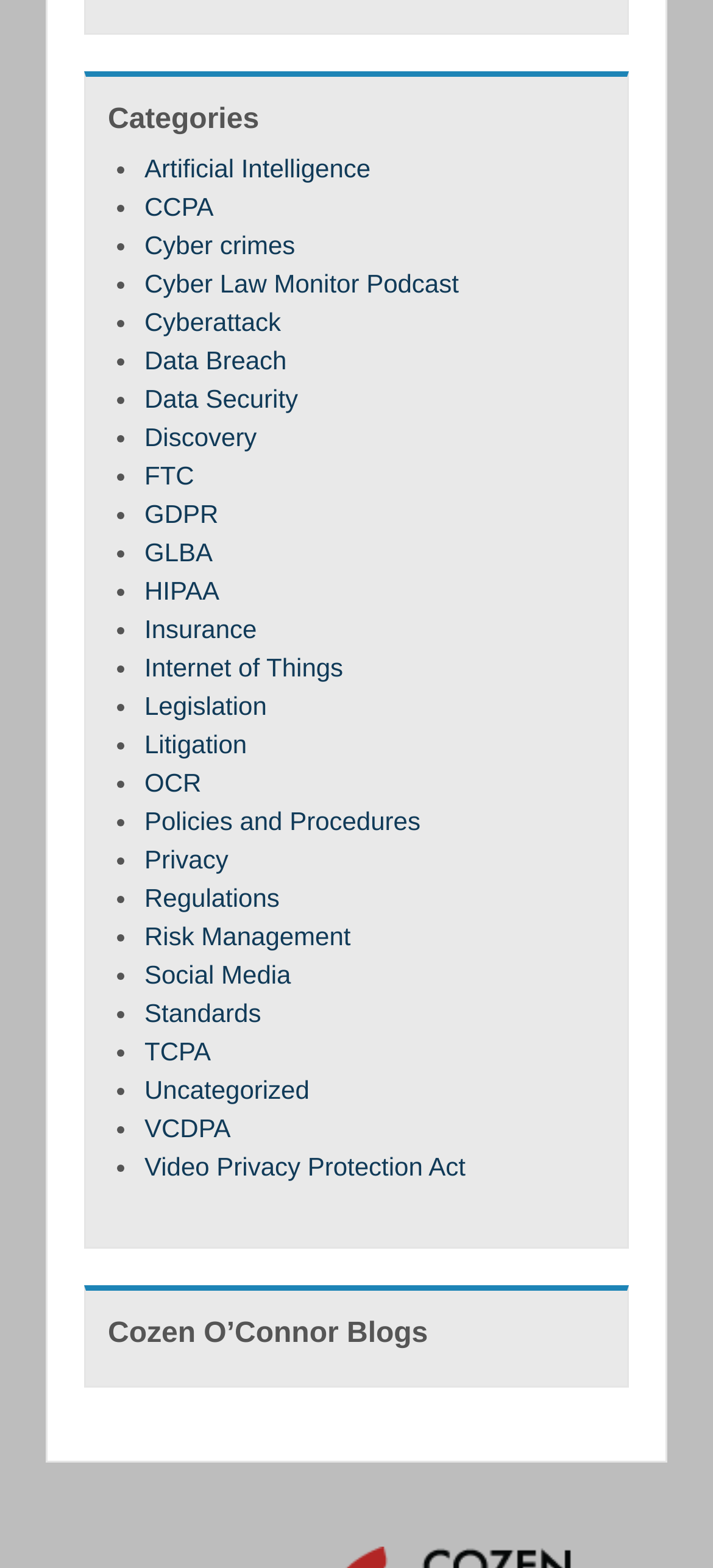Could you locate the bounding box coordinates for the section that should be clicked to accomplish this task: "Learn about GDPR".

[0.203, 0.318, 0.306, 0.337]